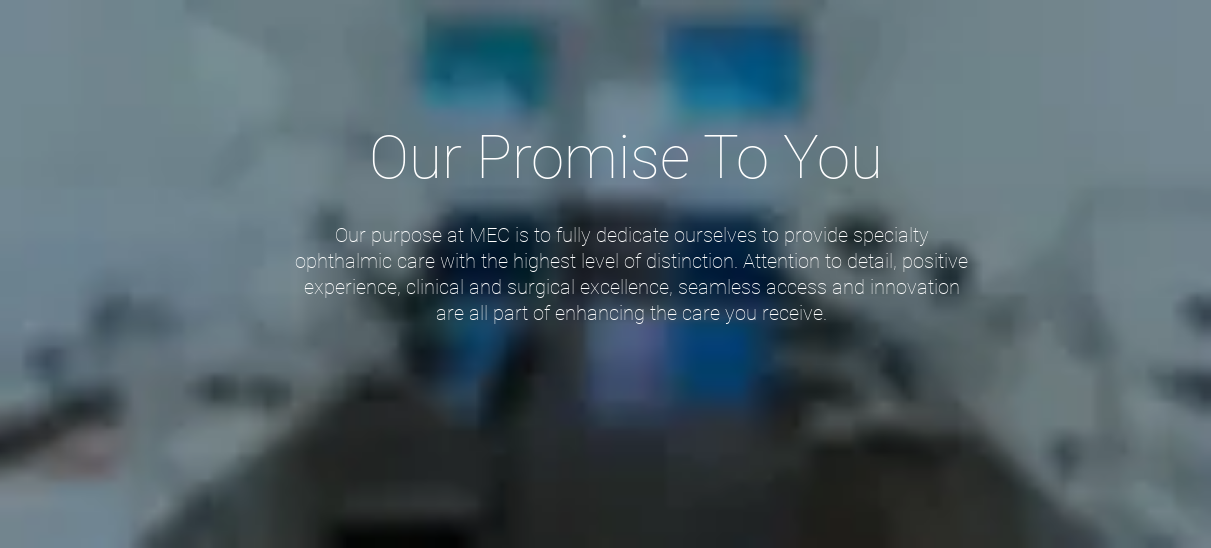Using the elements shown in the image, answer the question comprehensively: What is the main focus of the clinic?

The caption highlights the clinic's commitment to providing high-quality specialty eye care, emphasizing their focus on attention to detail, positive patient experiences, surgical excellence, and innovation in ophthalmic care.